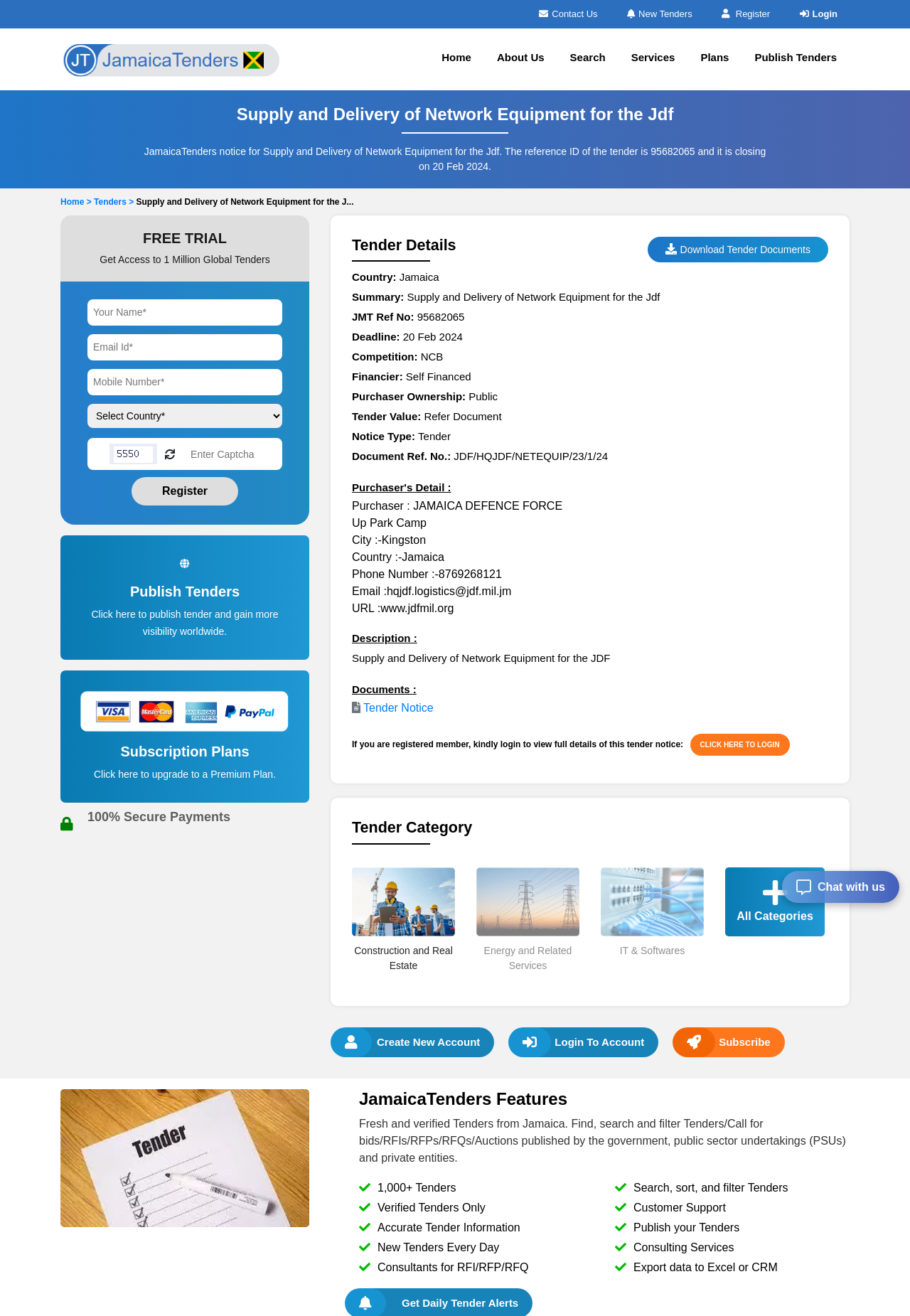Please identify the bounding box coordinates of the element's region that needs to be clicked to fulfill the following instruction: "View the Passport Laminator image". The bounding box coordinates should consist of four float numbers between 0 and 1, i.e., [left, top, right, bottom].

None